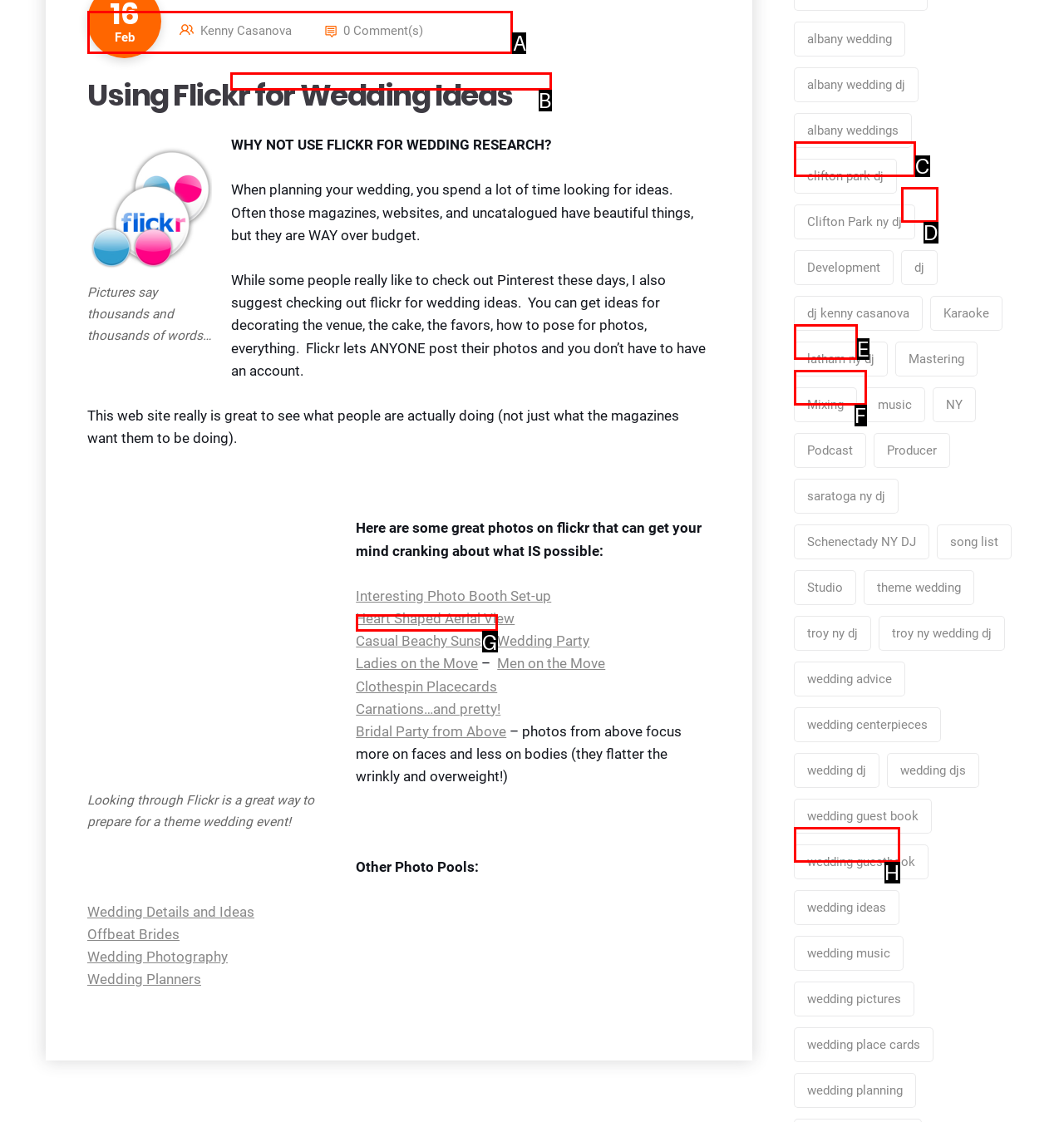Tell me which one HTML element I should click to complete the following task: Read about 'WHY NOT USE FLICKR FOR WEDDING RESEARCH?'
Answer with the option's letter from the given choices directly.

B